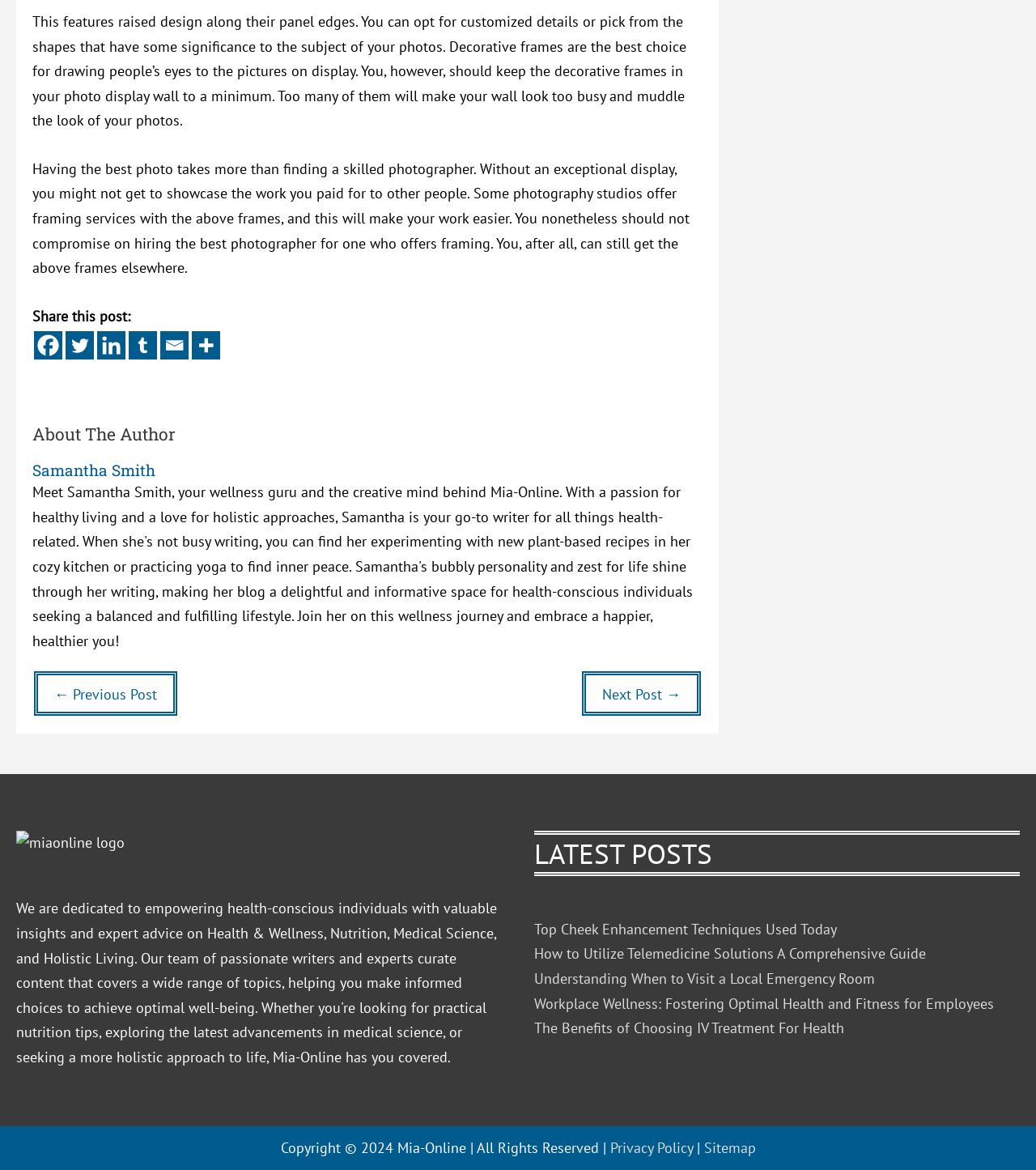Please locate the clickable area by providing the bounding box coordinates to follow this instruction: "Read the previous post".

[0.033, 0.574, 0.171, 0.612]